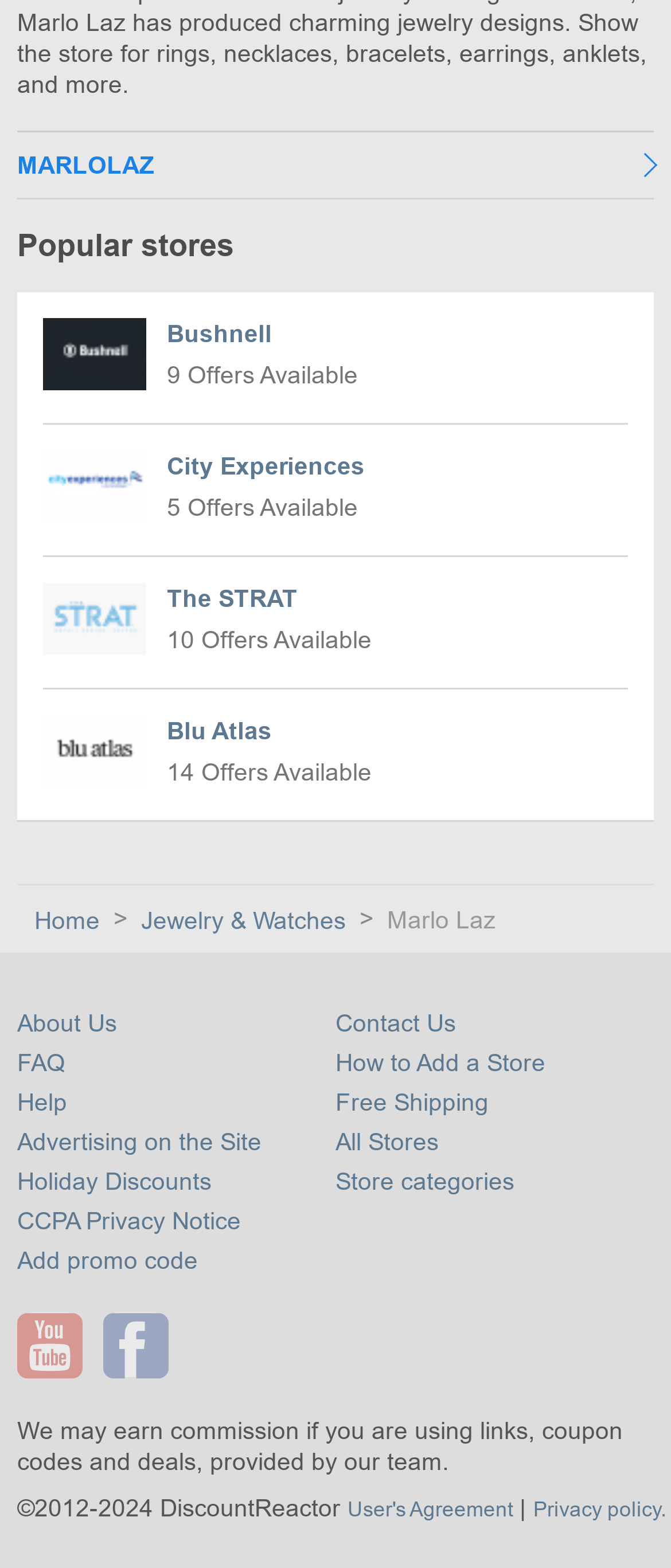Could you specify the bounding box coordinates for the clickable section to complete the following instruction: "Add a promo code"?

[0.026, 0.795, 0.295, 0.812]